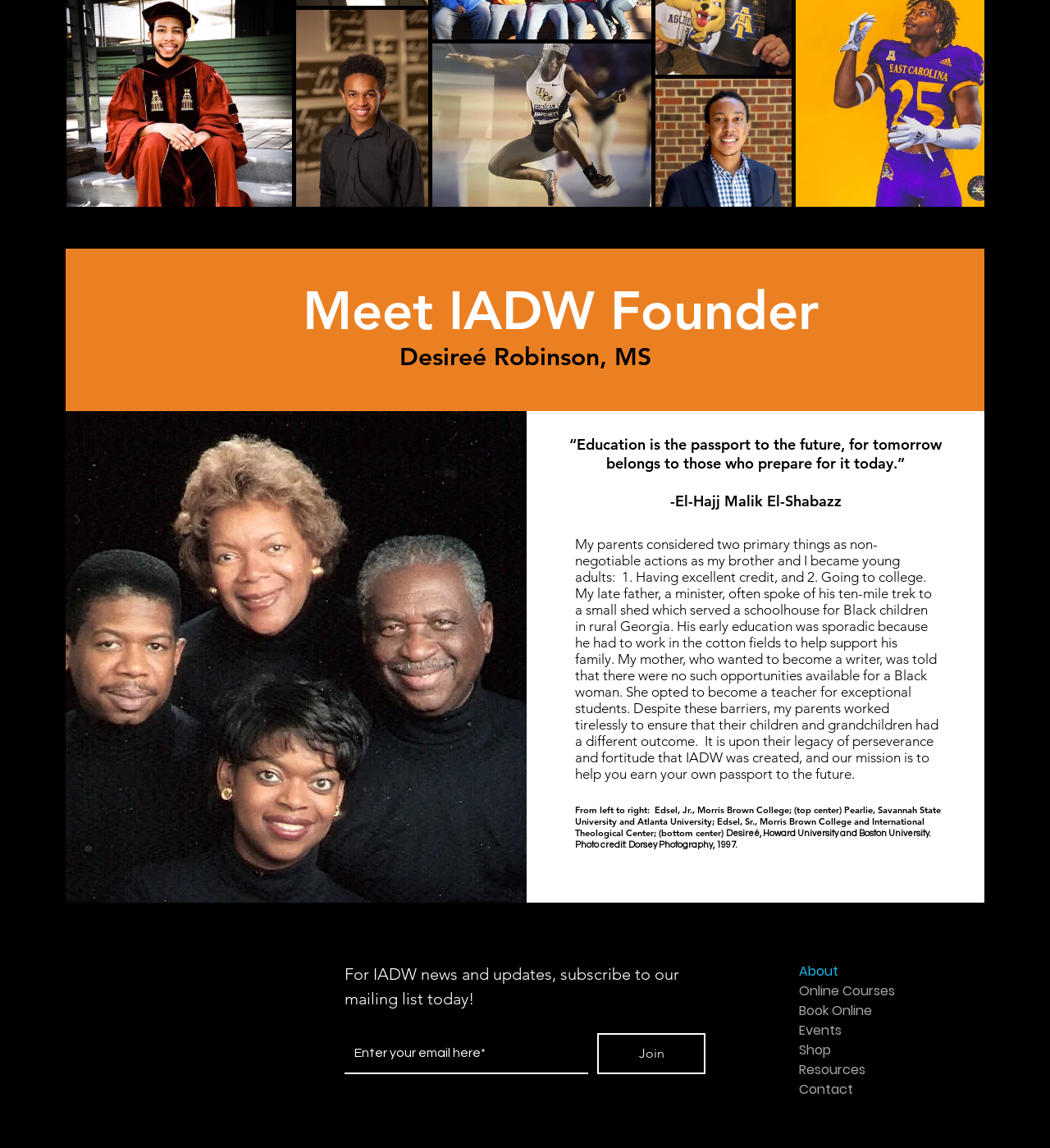Determine the bounding box of the UI component based on this description: "Join". The bounding box coordinates should be four float values between 0 and 1, i.e., [left, top, right, bottom].

[0.569, 0.9, 0.672, 0.936]